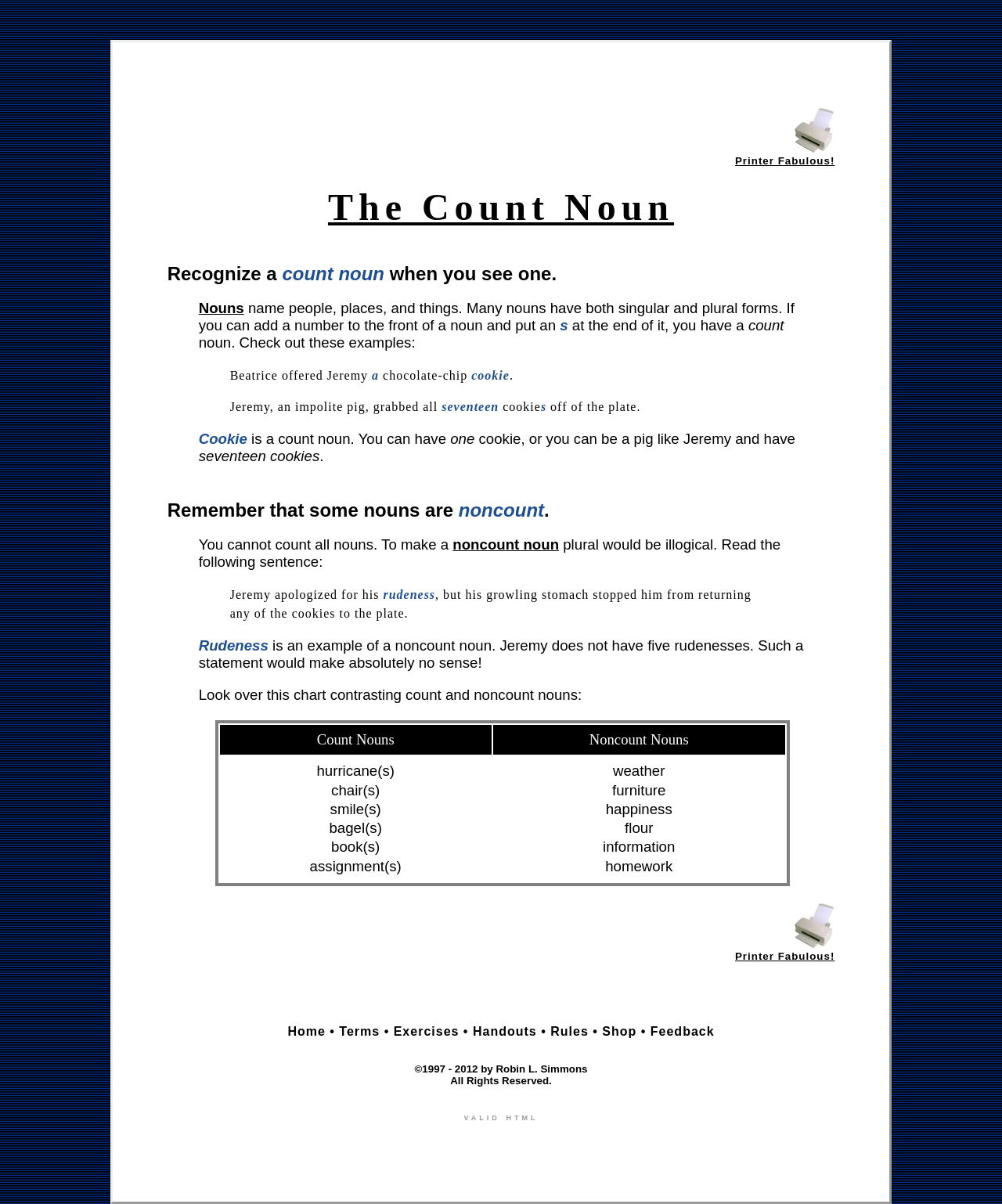What is an example of a noncount noun?
Examine the image closely and answer the question with as much detail as possible.

According to the webpage, 'Rudeness' is an example of a noncount noun. This is explained in the sentence 'Jeremy apologized for his rudeness, but his growling stomach stopped him from returning any of the cookies to the plate.' The webpage states that 'Rudeness' is a noncount noun because it does not make sense to say 'five rudenesses'.